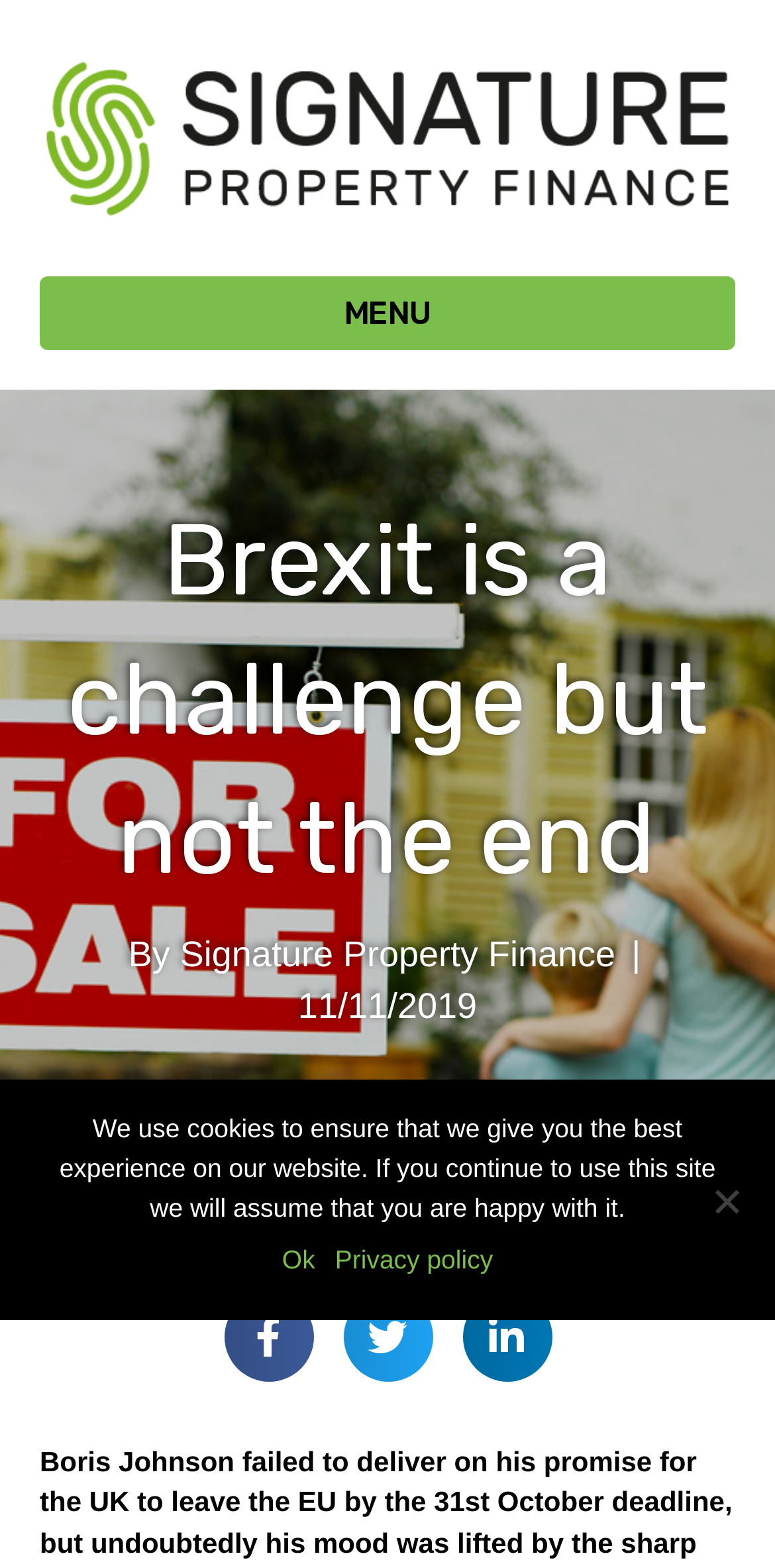Calculate the bounding box coordinates for the UI element based on the following description: "Share on Linkedin". Ensure the coordinates are four float numbers between 0 and 1, i.e., [left, top, right, bottom].

[0.596, 0.824, 0.712, 0.881]